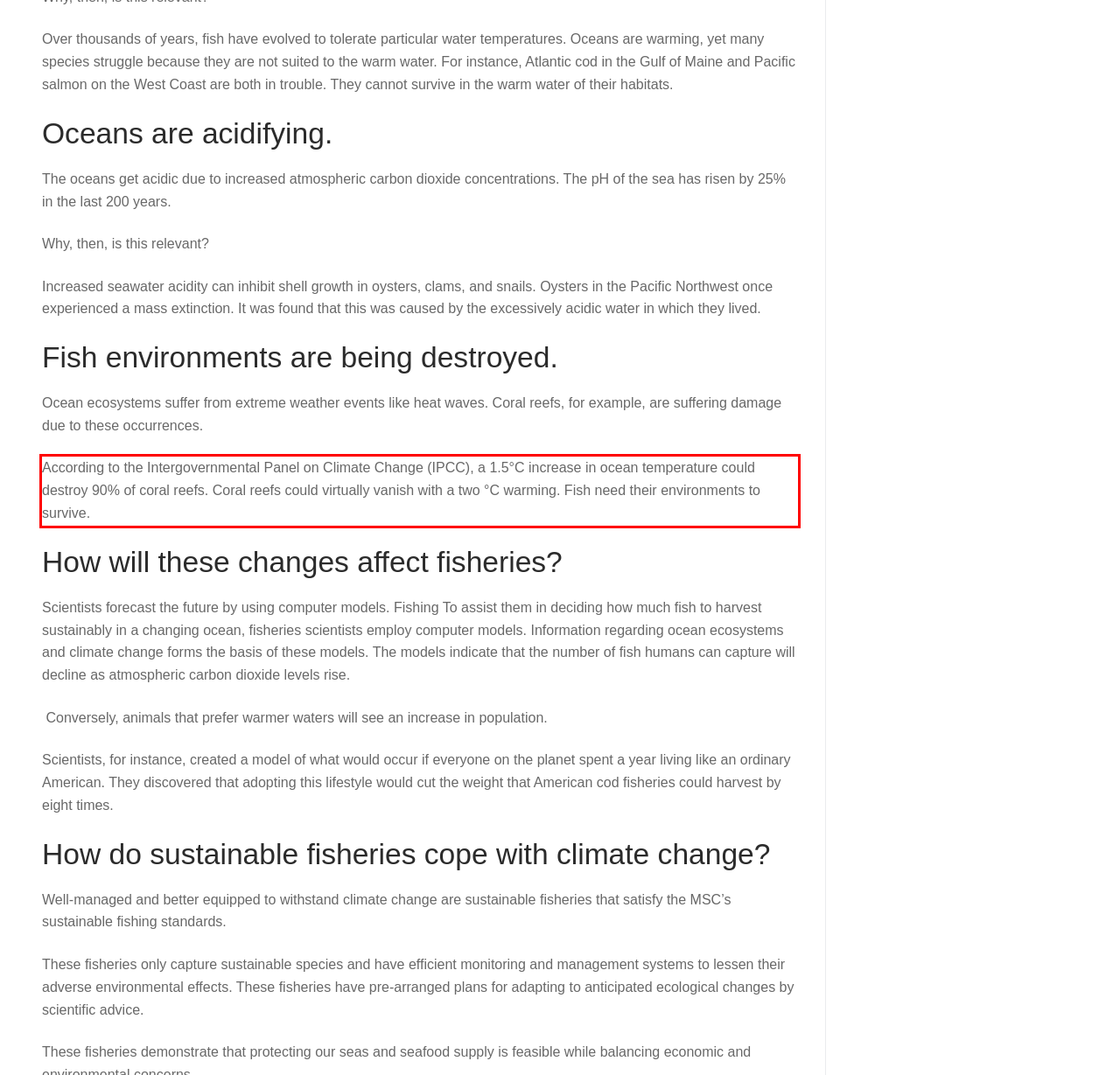Please perform OCR on the text within the red rectangle in the webpage screenshot and return the text content.

According to the Intergovernmental Panel on Climate Change (IPCC), a 1.5°C increase in ocean temperature could destroy 90% of coral reefs. Coral reefs could virtually vanish with a two °C warming. Fish need their environments to survive.